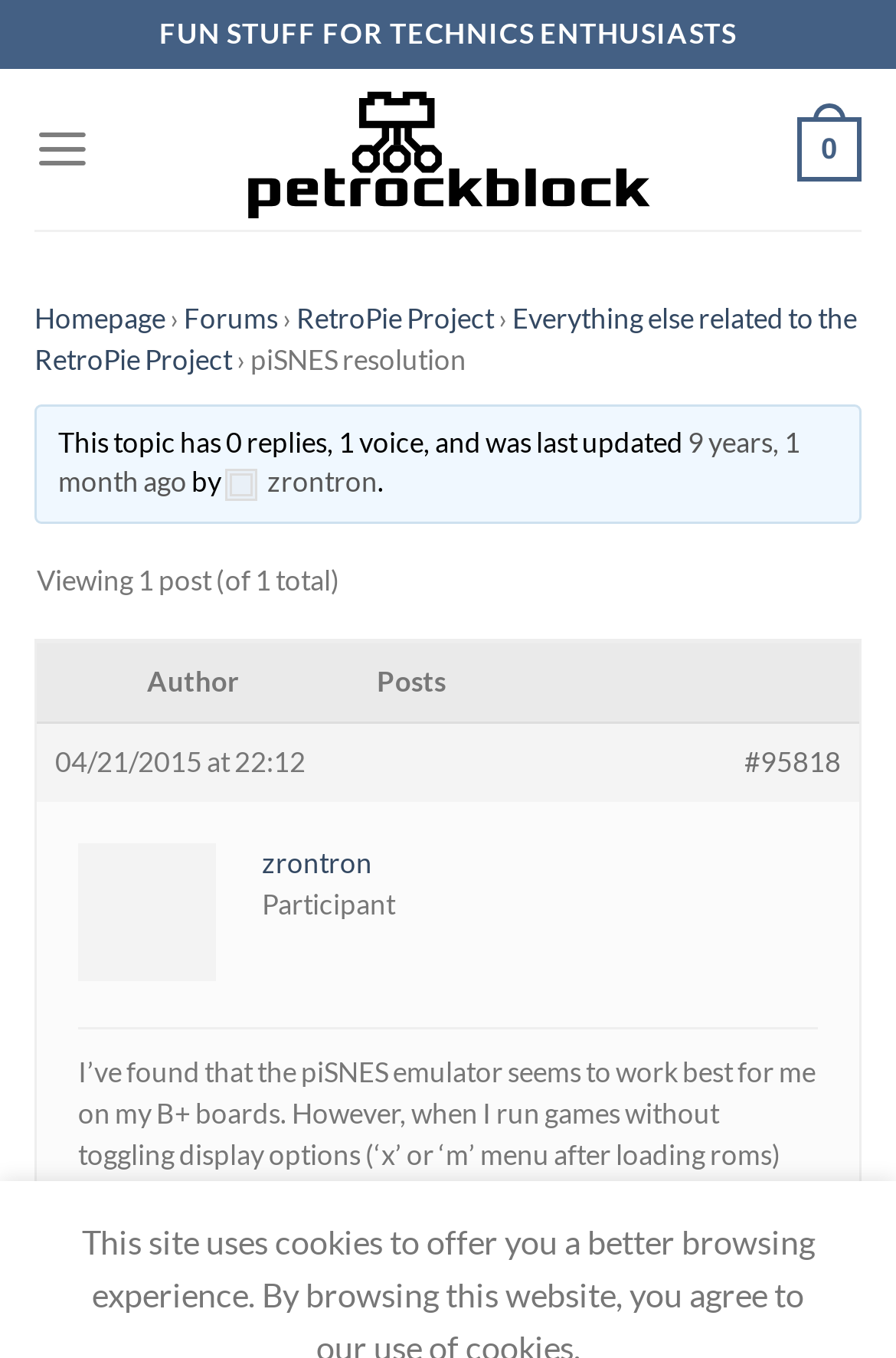Specify the bounding box coordinates of the area to click in order to follow the given instruction: "Check the post details."

[0.087, 0.776, 0.91, 0.923]